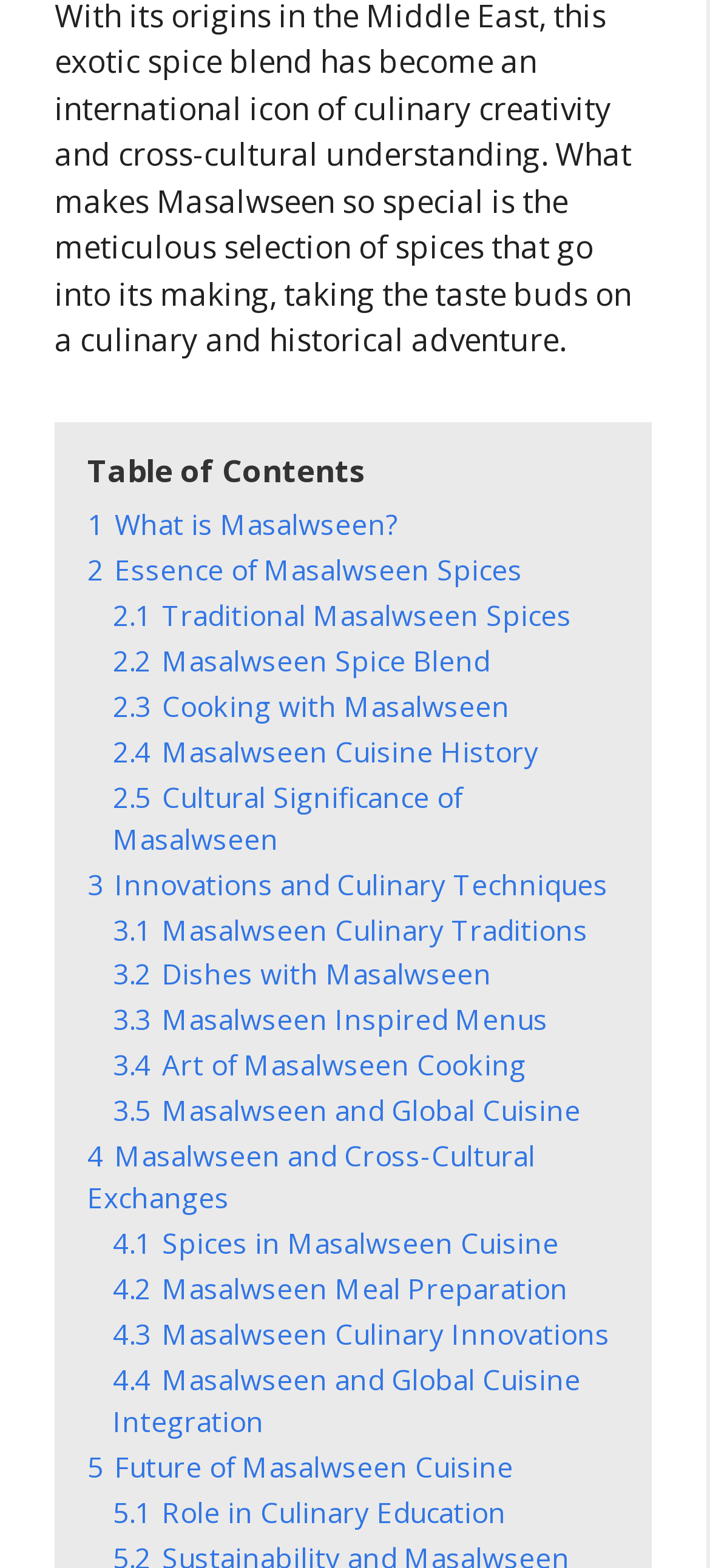Analyze the image and deliver a detailed answer to the question: What is the topic of the third section?

The third section is titled '3 Innovations and Culinary Techniques', which suggests that it covers new developments and cooking methods related to Masalwseen cuisine. The sub-links under this section, such as 'Masalwseen Culinary Traditions' and 'Art of Masalwseen Cooking', support this interpretation.